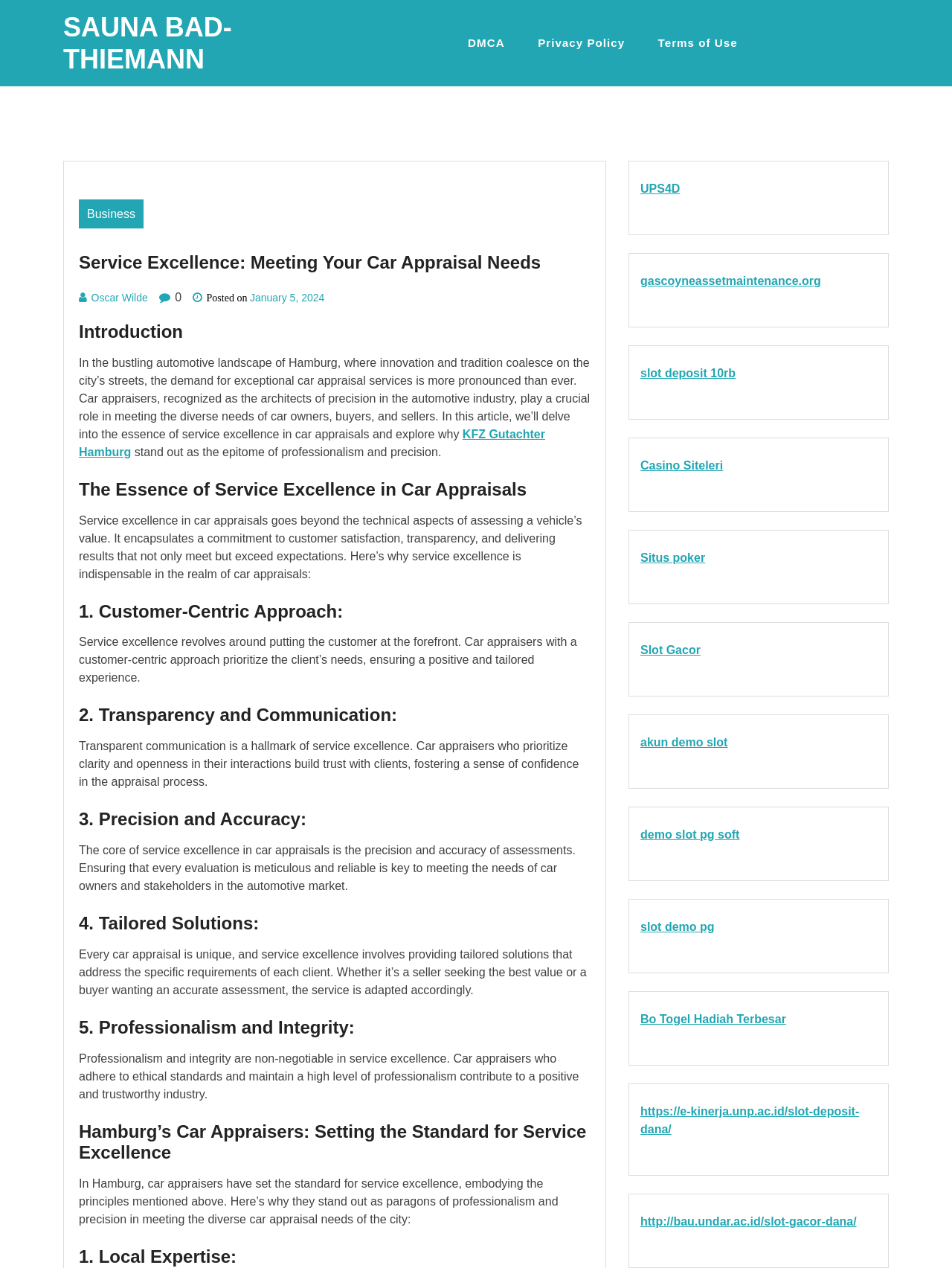Provide the bounding box coordinates for the specified HTML element described in this description: "DMCA". The coordinates should be four float numbers ranging from 0 to 1, in the format [left, top, right, bottom].

[0.476, 0.019, 0.546, 0.05]